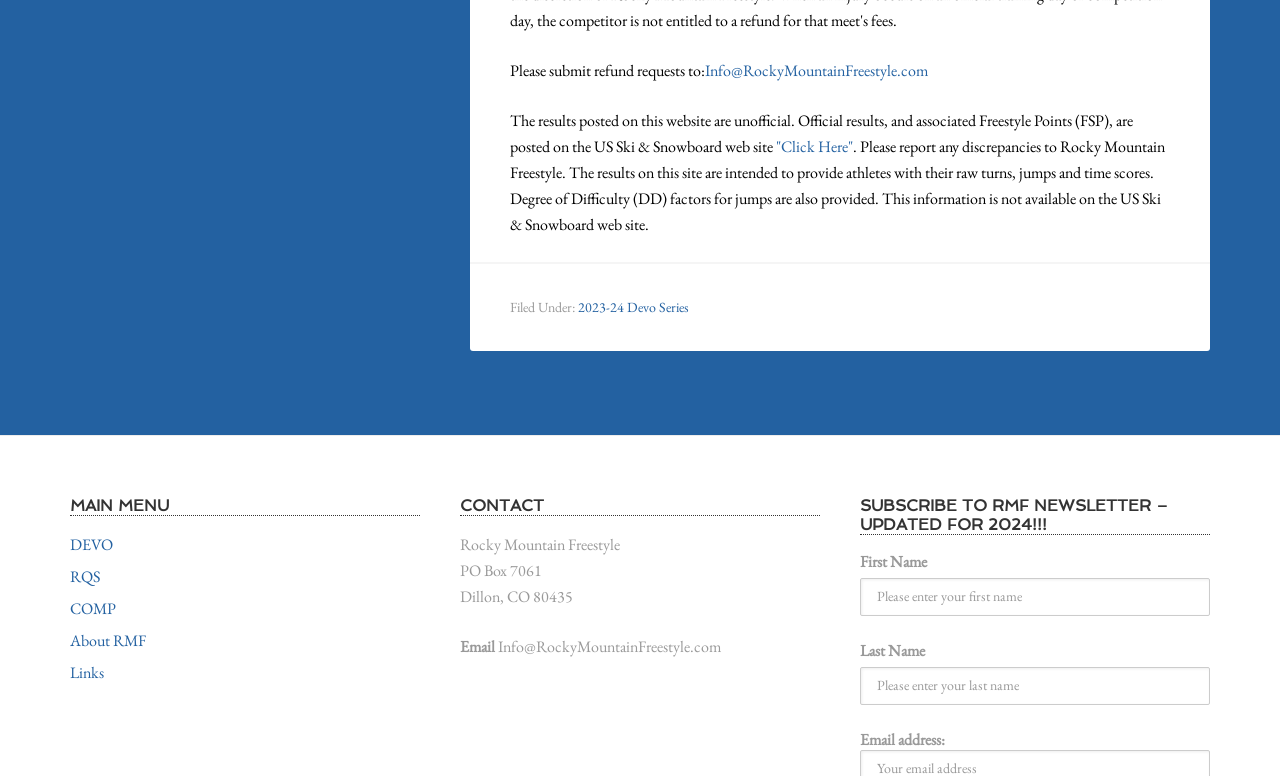Using the format (top-left x, top-left y, bottom-right x, bottom-right y), provide the bounding box coordinates for the described UI element. All values should be floating point numbers between 0 and 1: 2023-24 Devo Series

[0.452, 0.384, 0.538, 0.407]